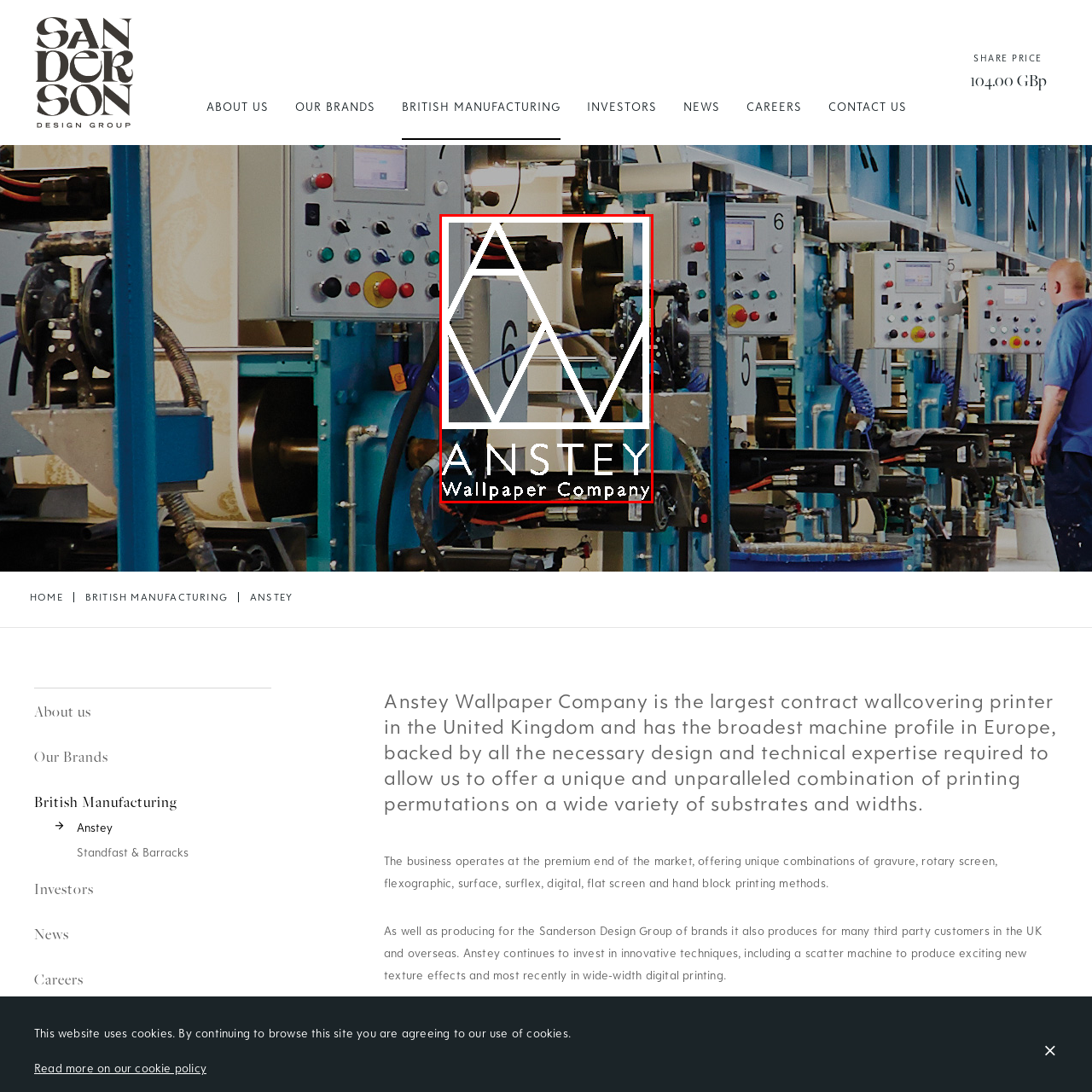Thoroughly describe the contents of the picture within the red frame.

The image features the branding of Anstey Wallpaper Company, prominently displaying the company name "ANSTEY" set against a backdrop of machinery, which suggests a focus on wallpaper production. The logo is designed with a geometric style, incorporating a triangular motif that lends a modern touch to the traditional wallpaper industry. The textual element "Wallpaper Company" further emphasizes their expertise in the field. 

In the background, equipment and machinery associated with wallpaper manufacturing can be seen, highlighting the company's commitment to high-quality production techniques. This visual representation gives a glimpse into the operational aspect of the Anstey Wallpaper Company, reflecting its industrial heritage and modern business practices in the wallcovering market.